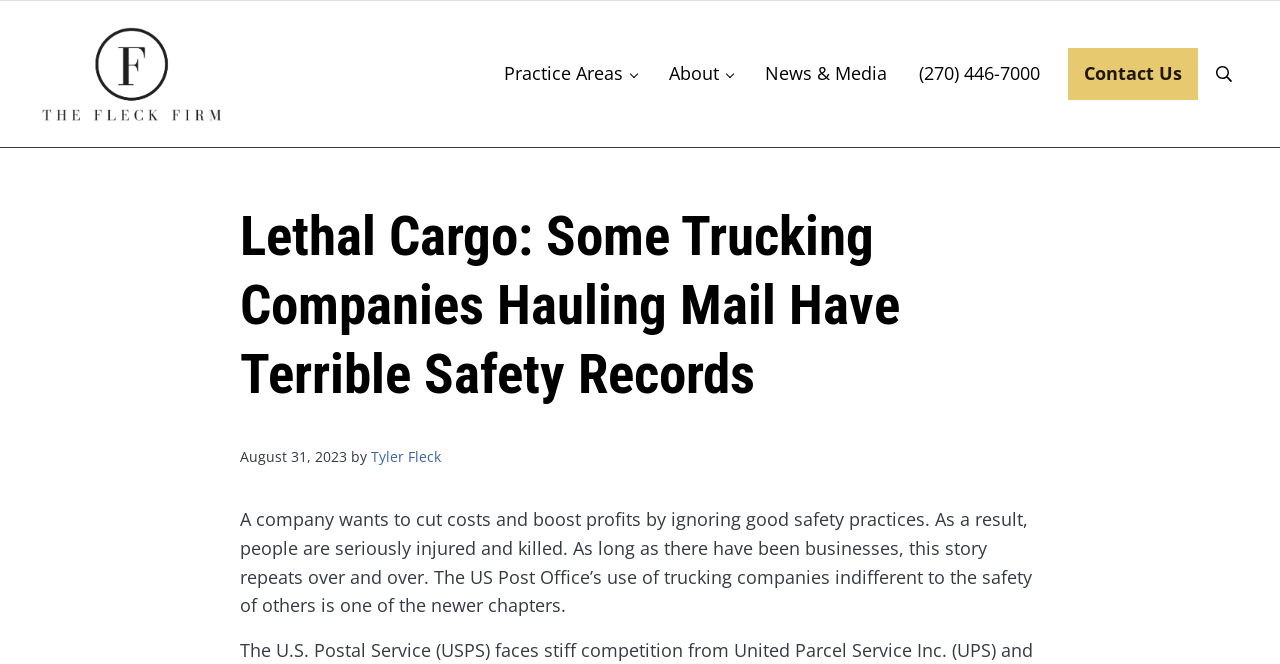Predict the bounding box of the UI element based on this description: "News & Media".

[0.585, 0.071, 0.706, 0.152]